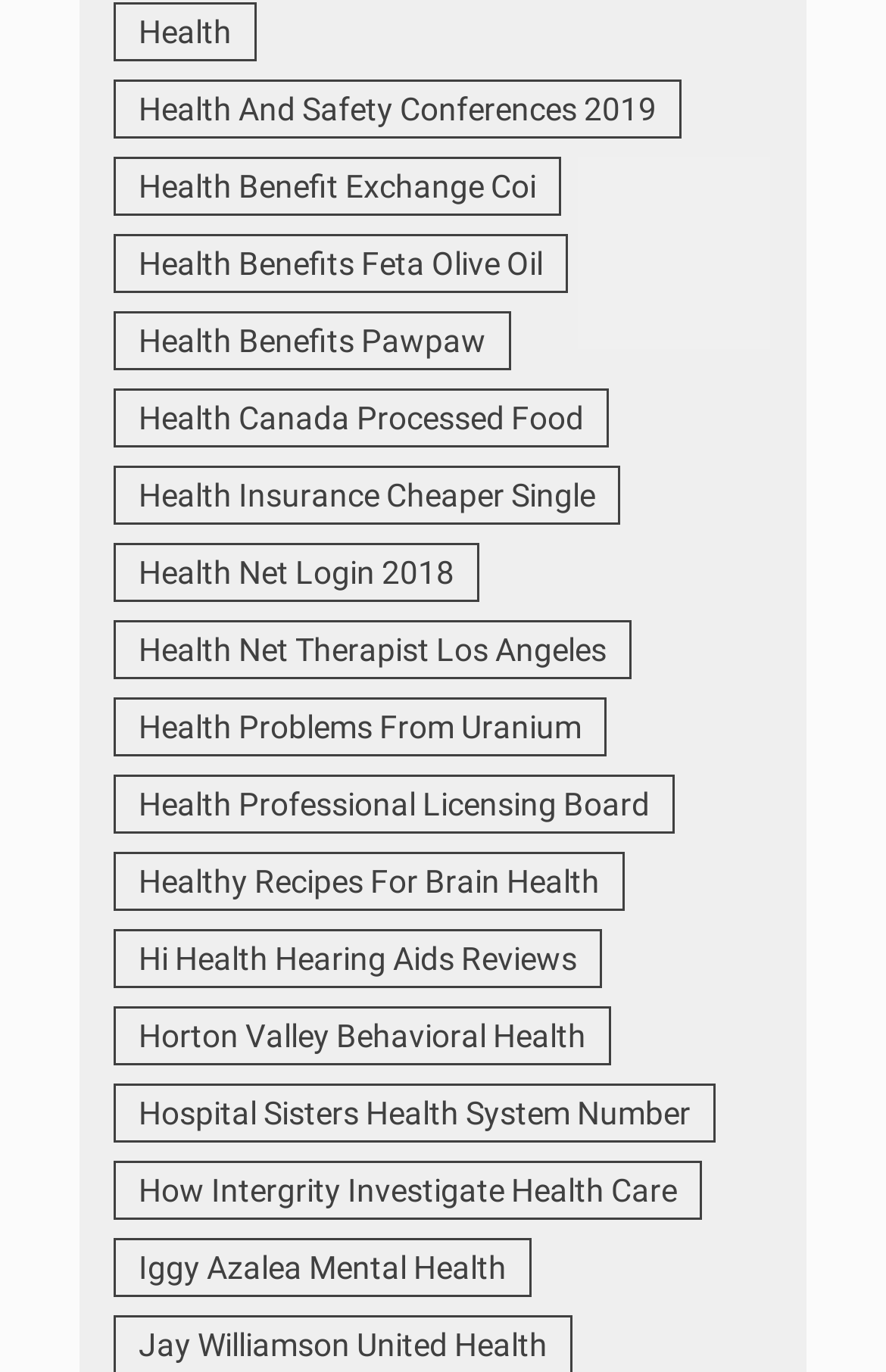Please specify the bounding box coordinates in the format (top-left x, top-left y, bottom-right x, bottom-right y), with all values as floating point numbers between 0 and 1. Identify the bounding box of the UI element described by: Health Benefits Pawpaw

[0.128, 0.228, 0.577, 0.271]